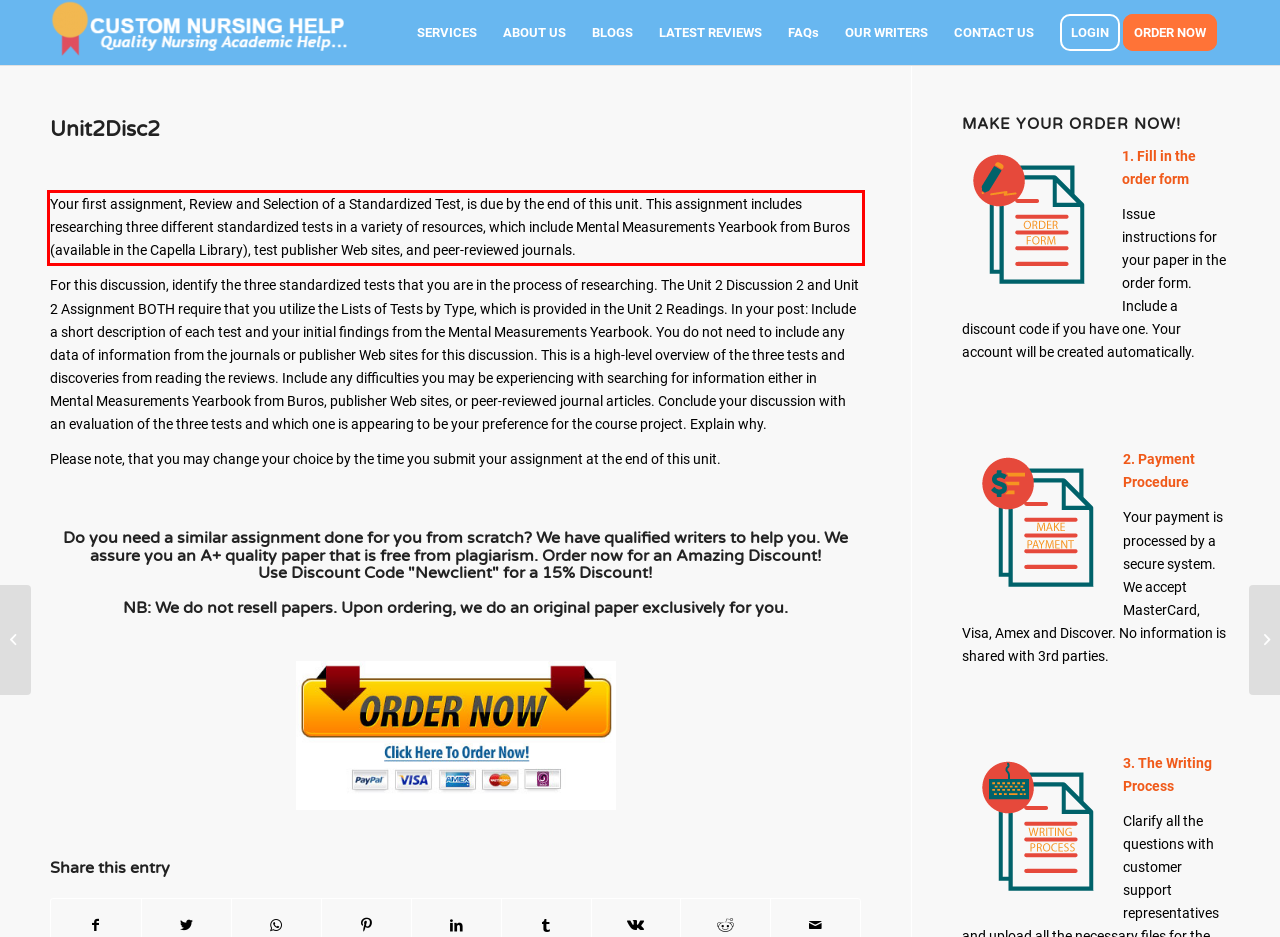Please identify the text within the red rectangular bounding box in the provided webpage screenshot.

Your first assignment, Review and Selection of a Standardized Test, is due by the end of this unit. This assignment includes researching three different standardized tests in a variety of resources, which include Mental Measurements Yearbook from Buros (available in the Capella Library), test publisher Web sites, and peer-reviewed journals.